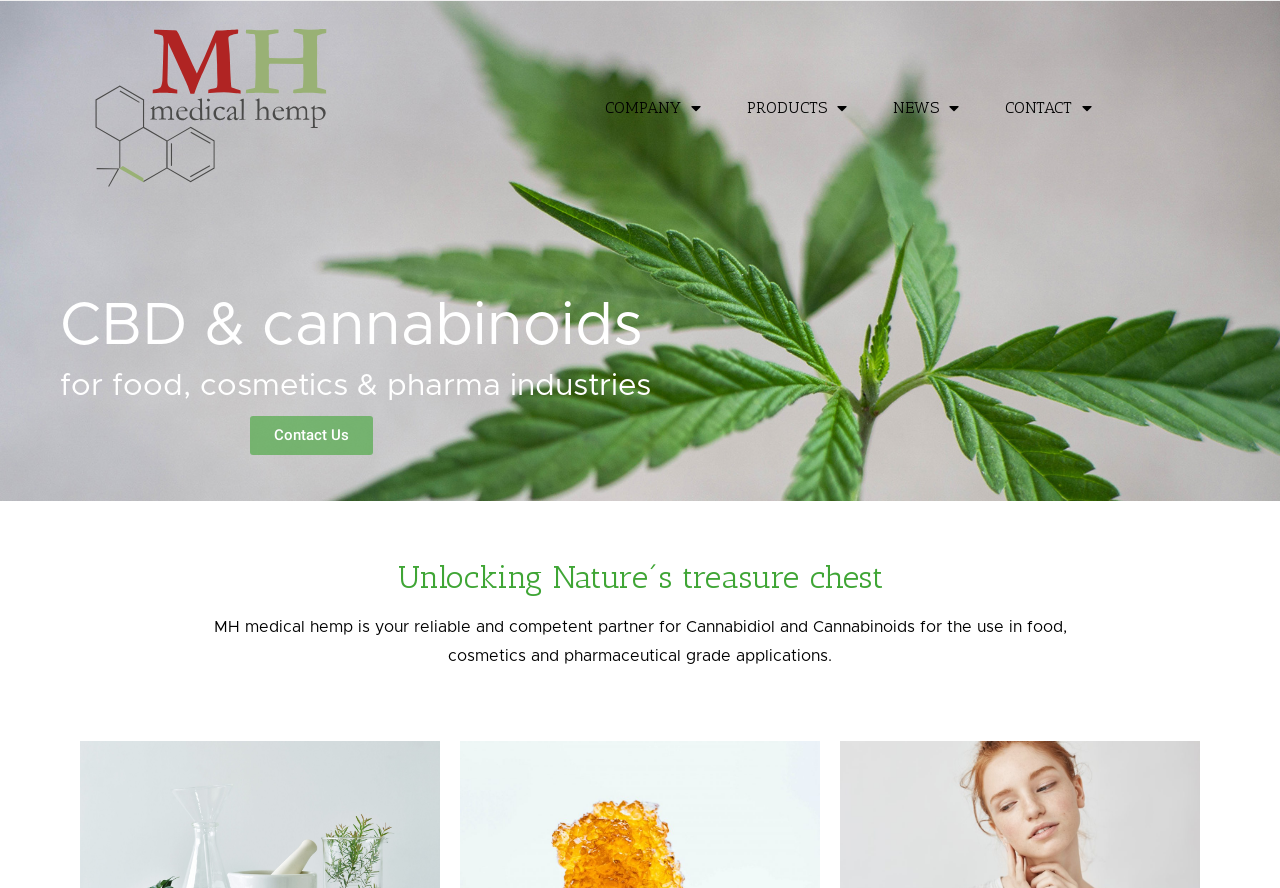Observe the image and answer the following question in detail: What is the purpose of the 'Contact Us' link?

The 'Contact Us' link is likely provided to allow users to get in touch with MH medical hemp, possibly to inquire about their products or services.